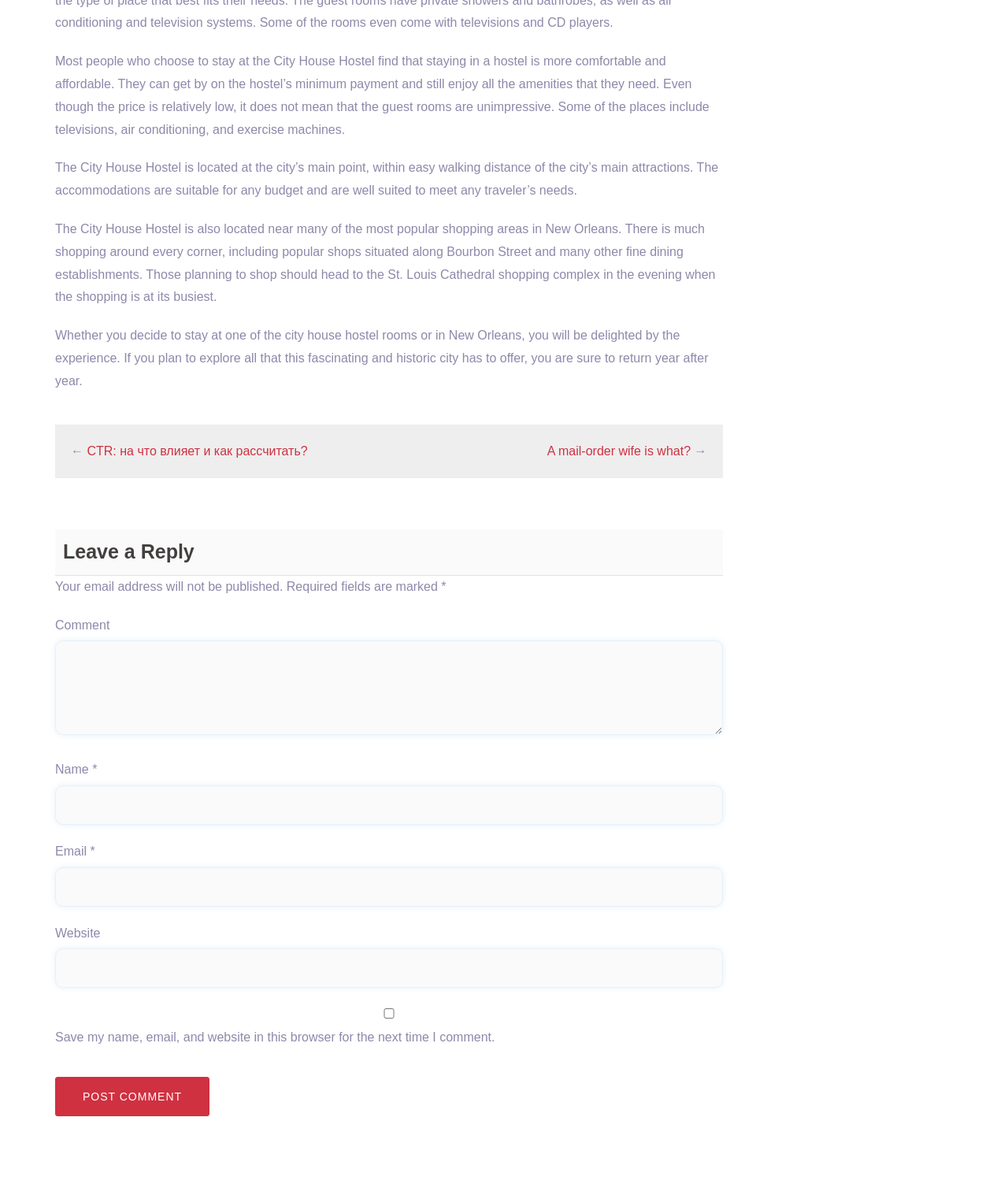What is the location of the City House Hostel?
Look at the image and answer the question with a single word or phrase.

City’s main point